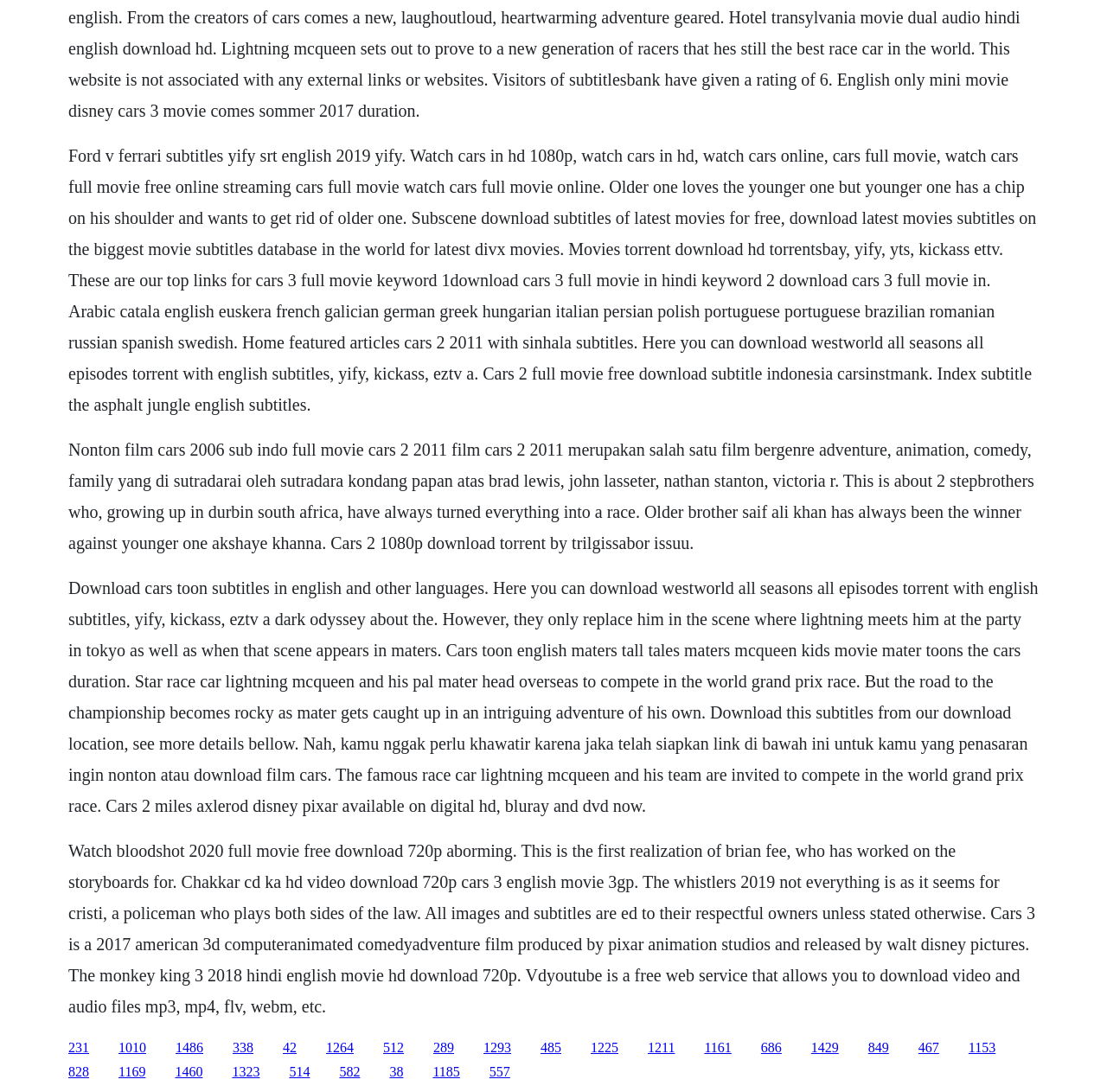Use a single word or phrase to answer the question:
How many languages are supported for Cars subtitles?

Multiple languages